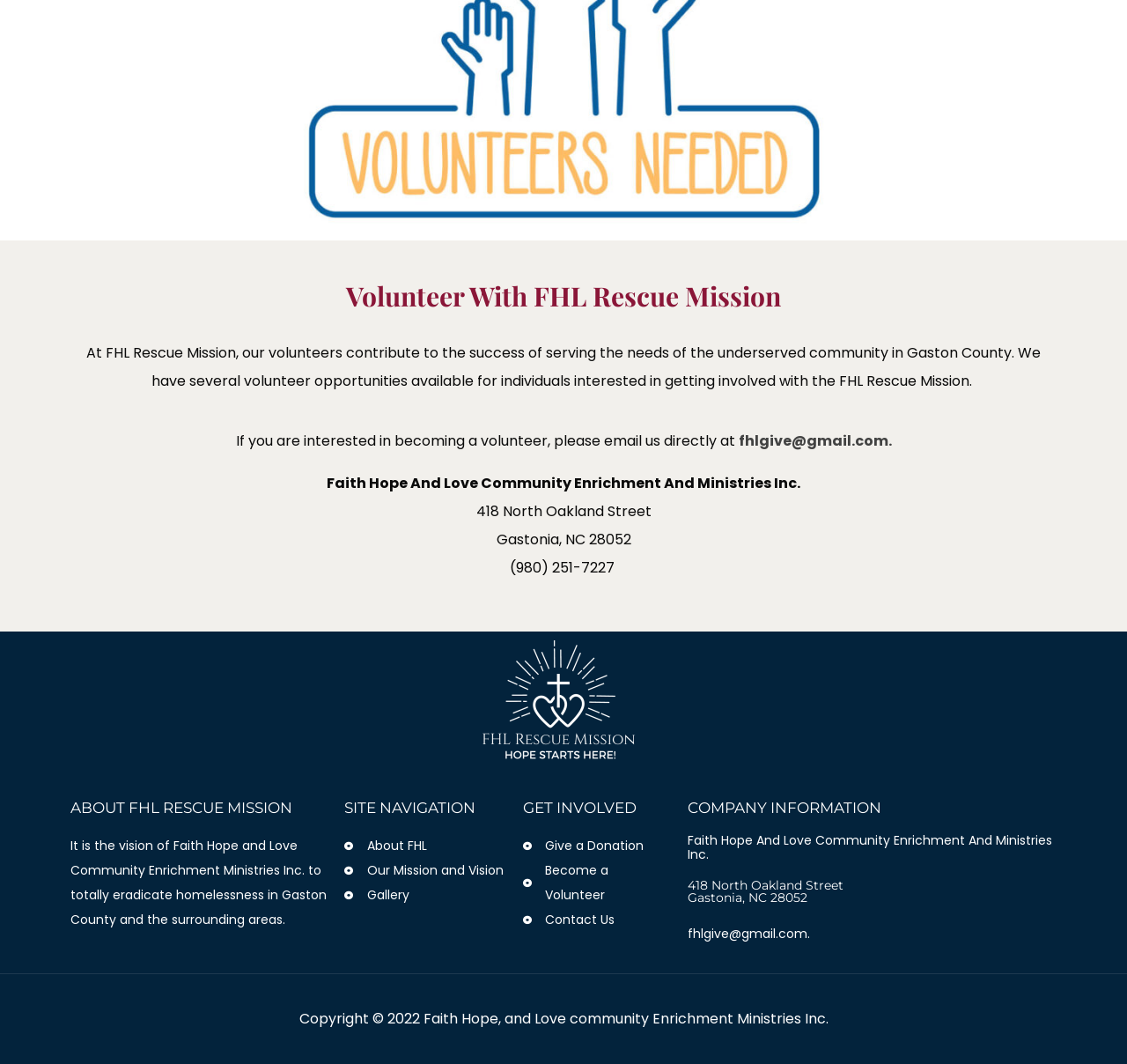Provide the bounding box coordinates of the UI element this sentence describes: "fhlgive@gmail.com.".

[0.61, 0.869, 0.719, 0.885]